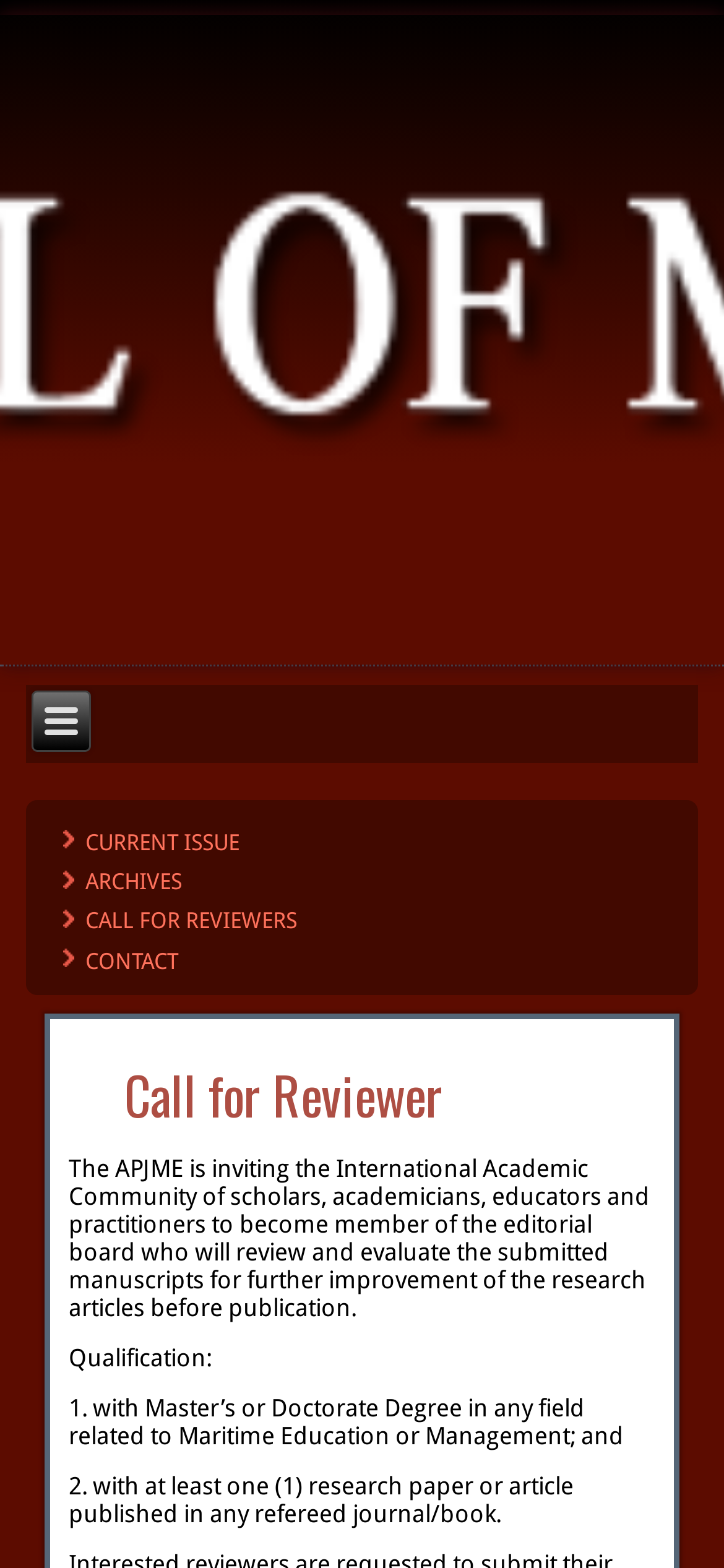Based on what you see in the screenshot, provide a thorough answer to this question: What is the purpose of the editorial board?

According to the webpage, the APJME is inviting scholars to become members of the editorial board, who will review and evaluate the submitted manuscripts for further improvement of the research articles before publication.